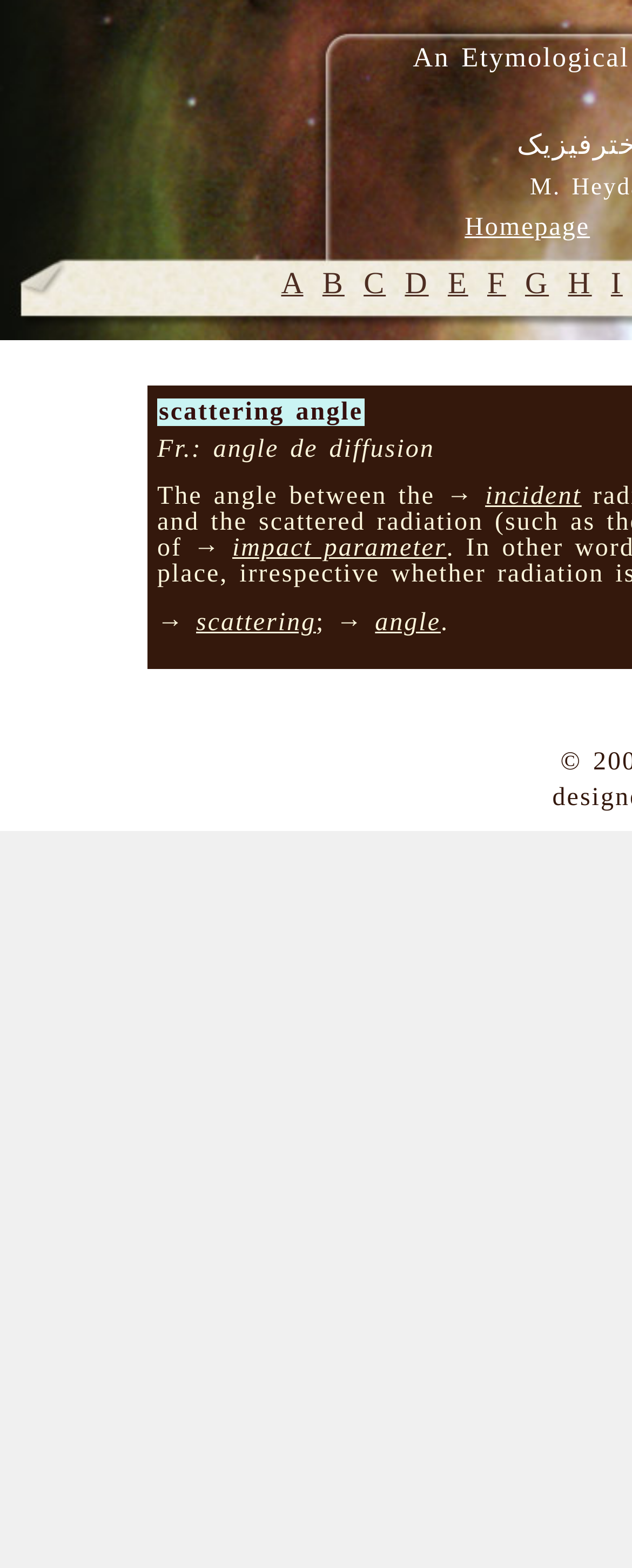Show the bounding box coordinates of the element that should be clicked to complete the task: "follow the twelfth link".

None